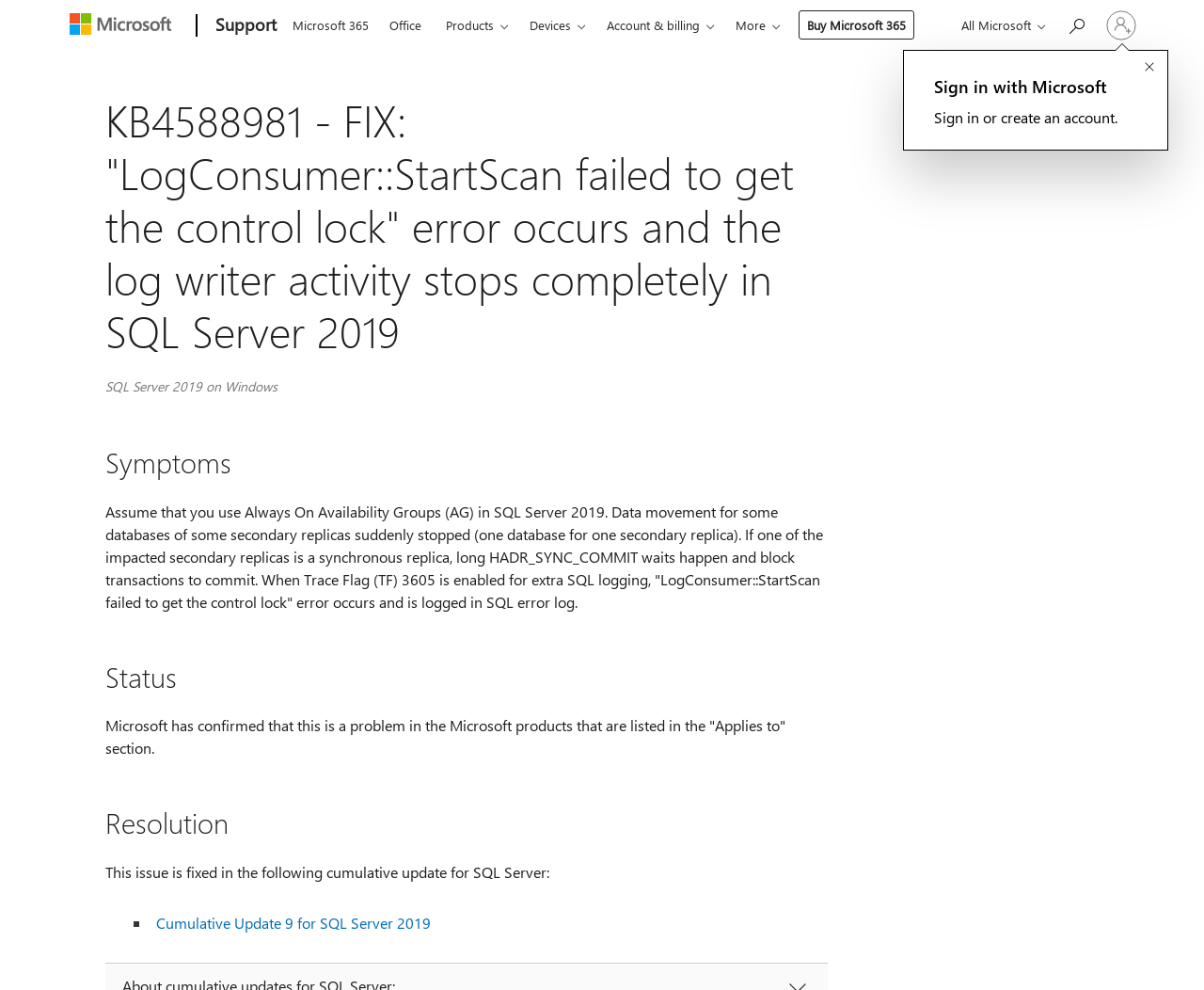What is the error that occurs in SQL Server 2019?
Refer to the screenshot and deliver a thorough answer to the question presented.

According to the webpage, the error 'LogConsumer::StartScan failed to get the control lock' occurs in SQL Server 2019, which is described in the Symptoms section of the webpage.